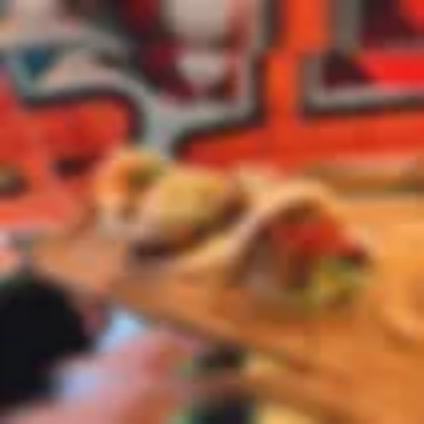Detail everything you observe in the image.

The image showcases a tantalizing presentation of delicious food, featuring several vibrant and colorful baos served on a wooden platter. In the foreground, the baos, characterized by their soft and fluffy texture, are adorned with a medley of fresh ingredients, including crisp vegetables and savory fillings. The visual delight is complemented by a lively and artistic backdrop, likely indicative of a vibrant dining environment. This setting perfectly aligns with the menu offerings highlighted in nearby sections, which include enticing dishes such as Grand Ave Breakfast and Southern Fried Chicken Burger, contributing to an overall culinary experience that is both inviting and memorable.